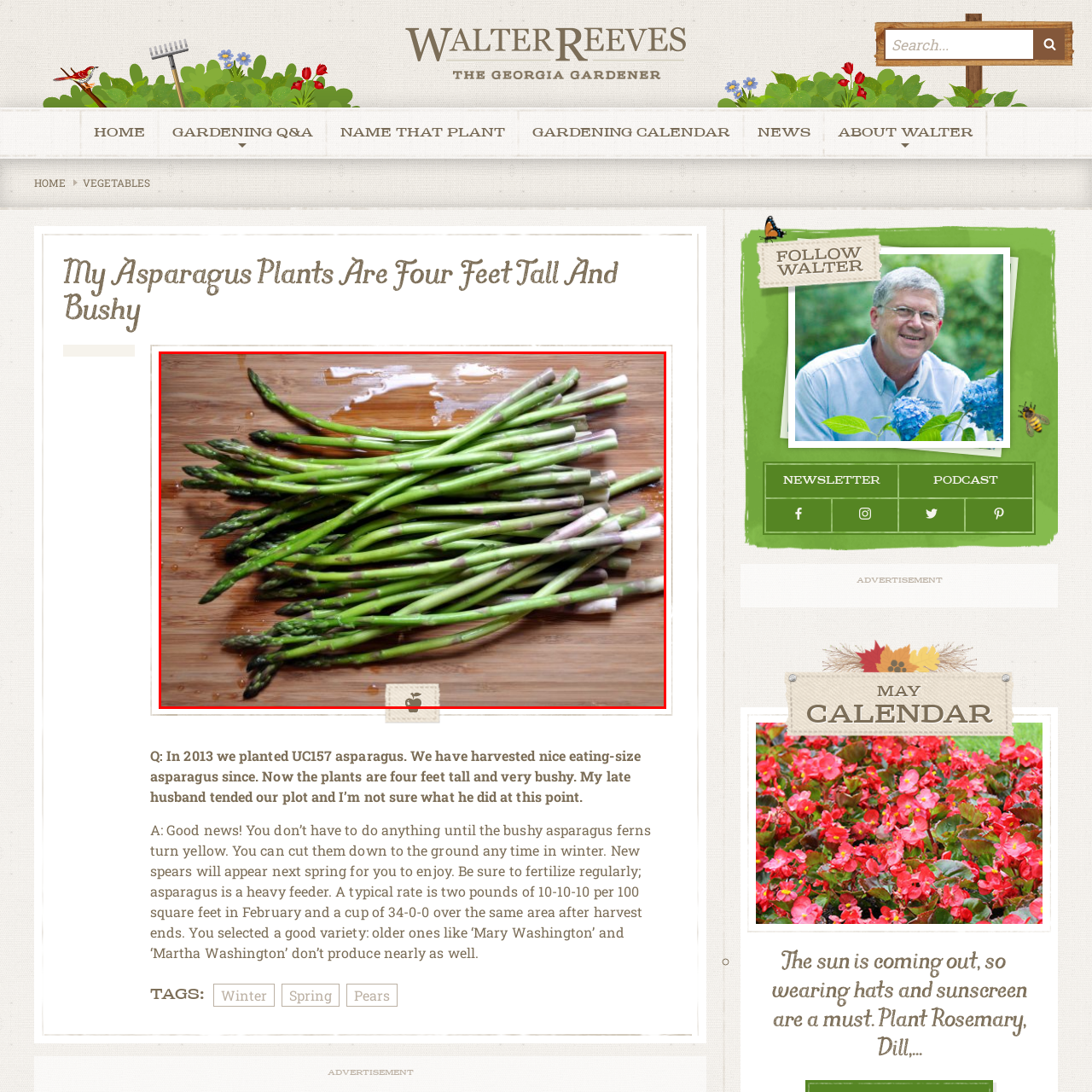Provide a comprehensive description of the image contained within the red rectangle.

A vibrant display of freshly harvested asparagus lies on a wooden cutting board, glistening with water droplets. The asparagus stalks, characterized by their rich green color and delicate purple tips, are laid out in a casual, overlapping fashion, capturing the natural beauty and nutritional value of this popular vegetable. This image evokes the freshness of home gardening, highlighting the joy of cultivating and enjoying home-grown produce. Asparagus is known for its rich flavor and health benefits, making it a valued addition to various dishes, from salads to grilled entrees.